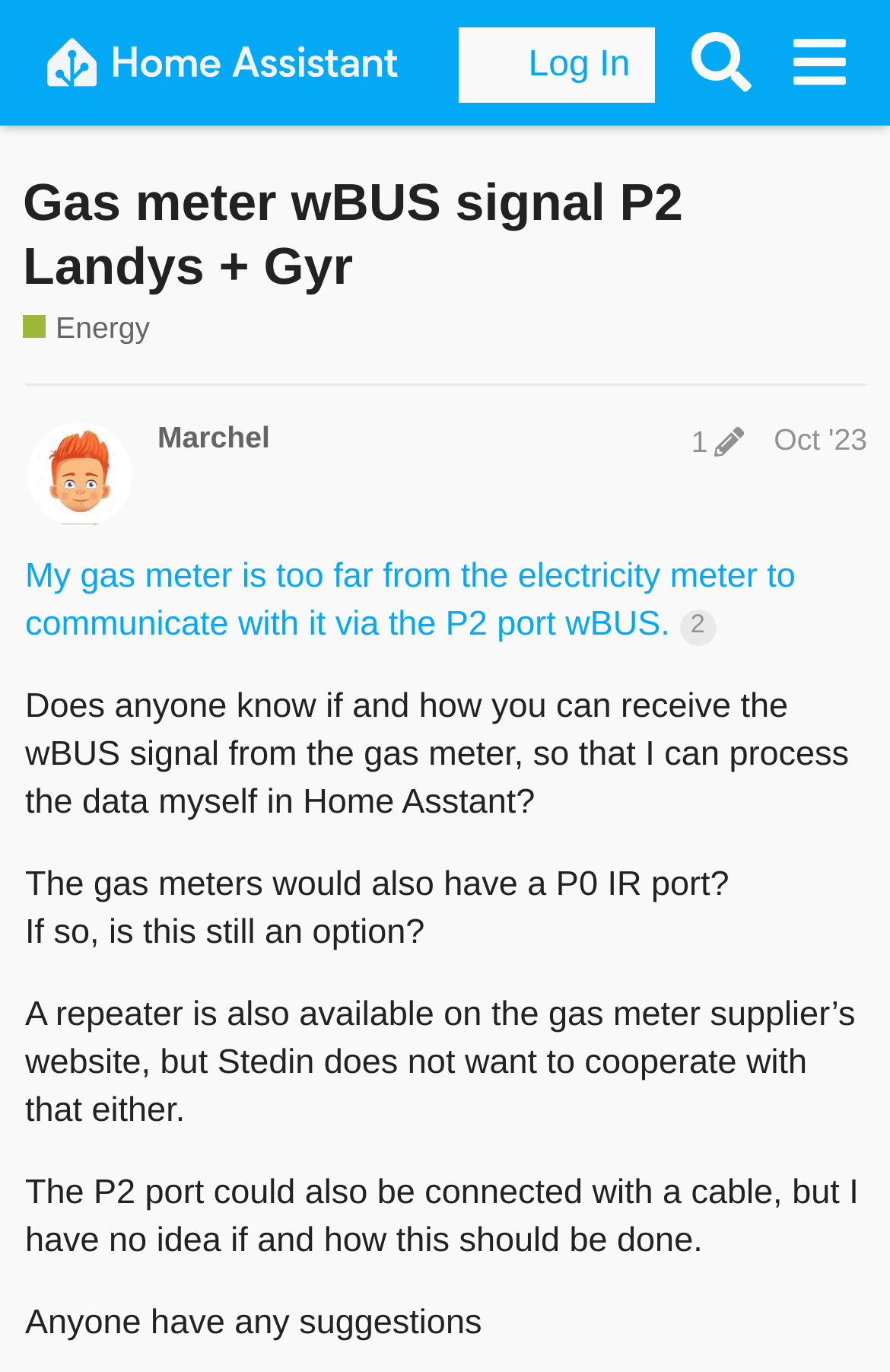How many clicks does the post have?
Using the visual information from the image, give a one-word or short-phrase answer.

2 clicks